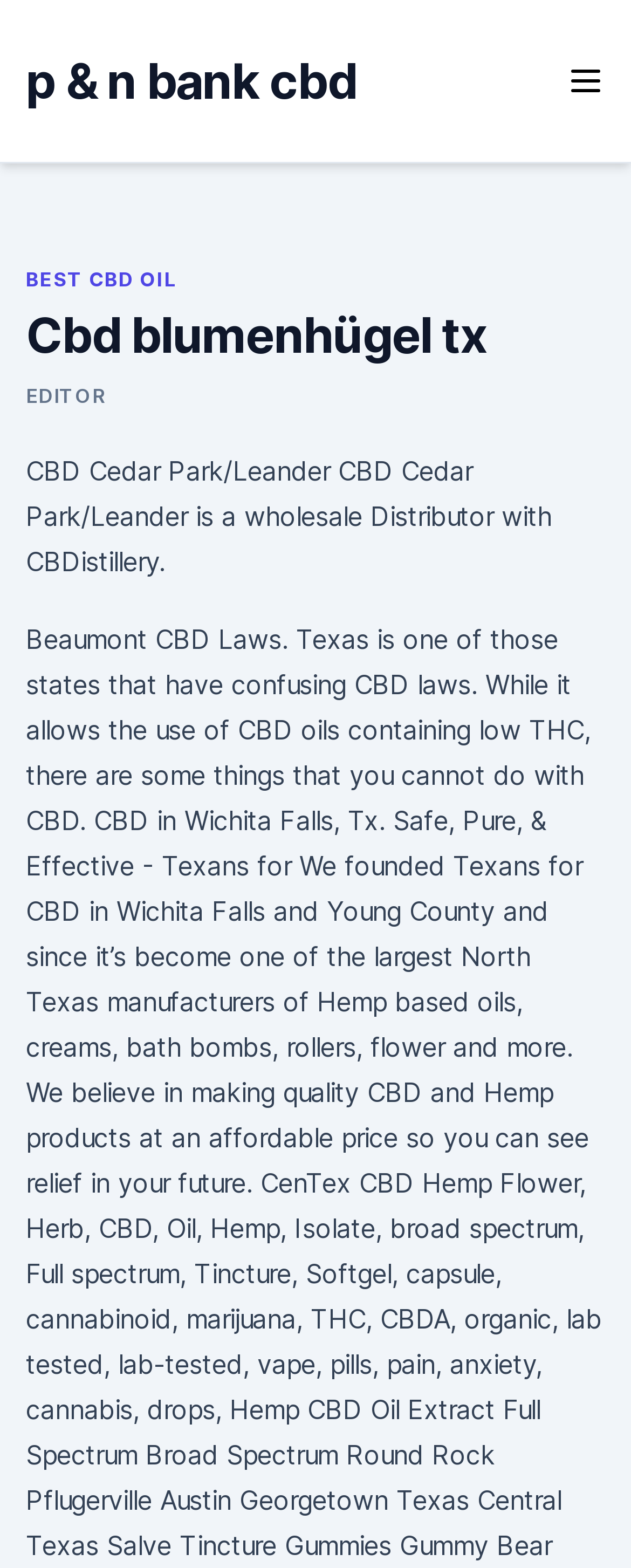Create a detailed description of the webpage's content and layout.

The webpage is about Cbd blumenhügel tx, with a prominent link to "p & n bank cbd" located near the top left corner. On the top right corner, there is a button with an image, which is not expanded, and it controls the primary menu. 

Below the button, there is a header section that spans across the page. Within this section, there is a heading that repeats the title "Cbd blumenhügel tx". To the right of the heading, there is a link to "EDITOR". 

Underneath the header section, there is a paragraph of text that describes CBD Cedar Park/Leander, stating that it is a wholesale distributor with CBDistillery. Above this paragraph, there is a link to "BEST CBD OIL".